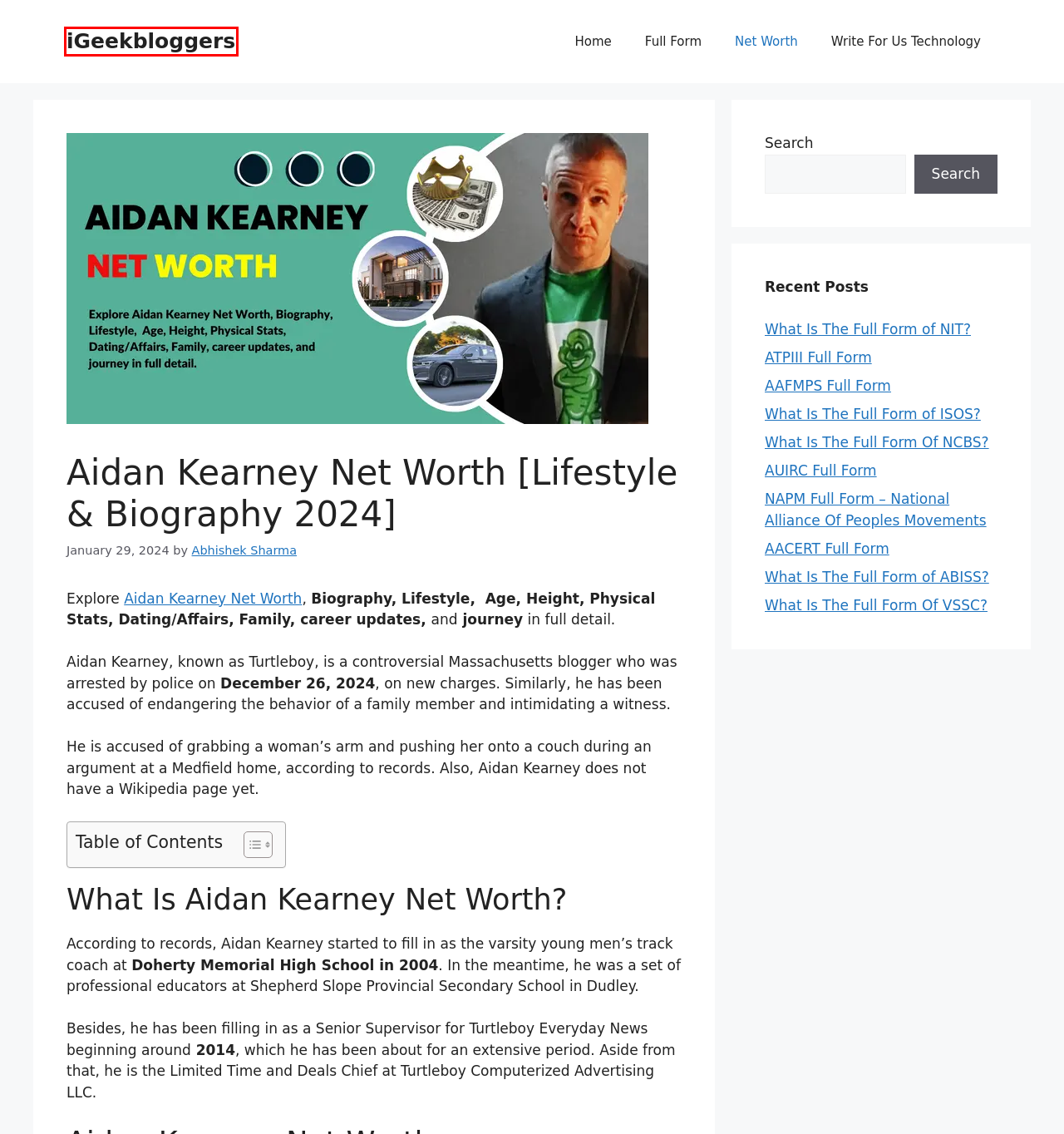Review the webpage screenshot and focus on the UI element within the red bounding box. Select the best-matching webpage description for the new webpage that follows after clicking the highlighted element. Here are the candidates:
A. Full Form | iGeekbloggers
B. Abhishek Sharma | iGeekbloggers
C. What Is VSSC Full Form? - Meaning, Stands For & Definition
D. iGeekbloggers- Fixes Android problems & Guide
E. NAPM Full Form - National Alliance Of Peoples Movements
F. What Is NCBS Full Form? - Meaning, Stands For & Definition
G. What Is ATPIII Full Form?
H. What Is AACERT Full Form? - Meaning, Stands For & Definition

D